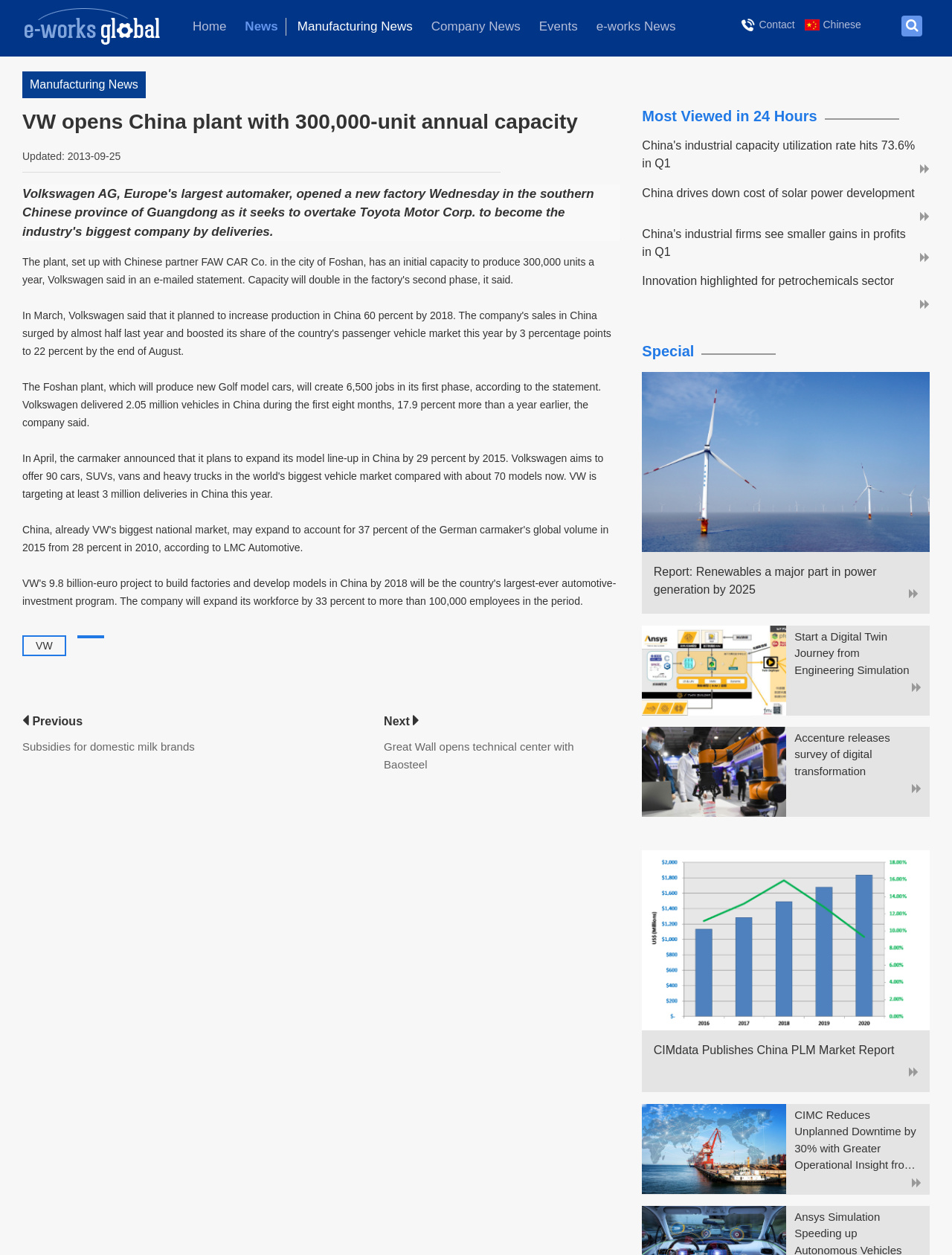Please predict the bounding box coordinates of the element's region where a click is necessary to complete the following instruction: "Contact us". The coordinates should be represented by four float numbers between 0 and 1, i.e., [left, top, right, bottom].

[0.778, 0.014, 0.838, 0.024]